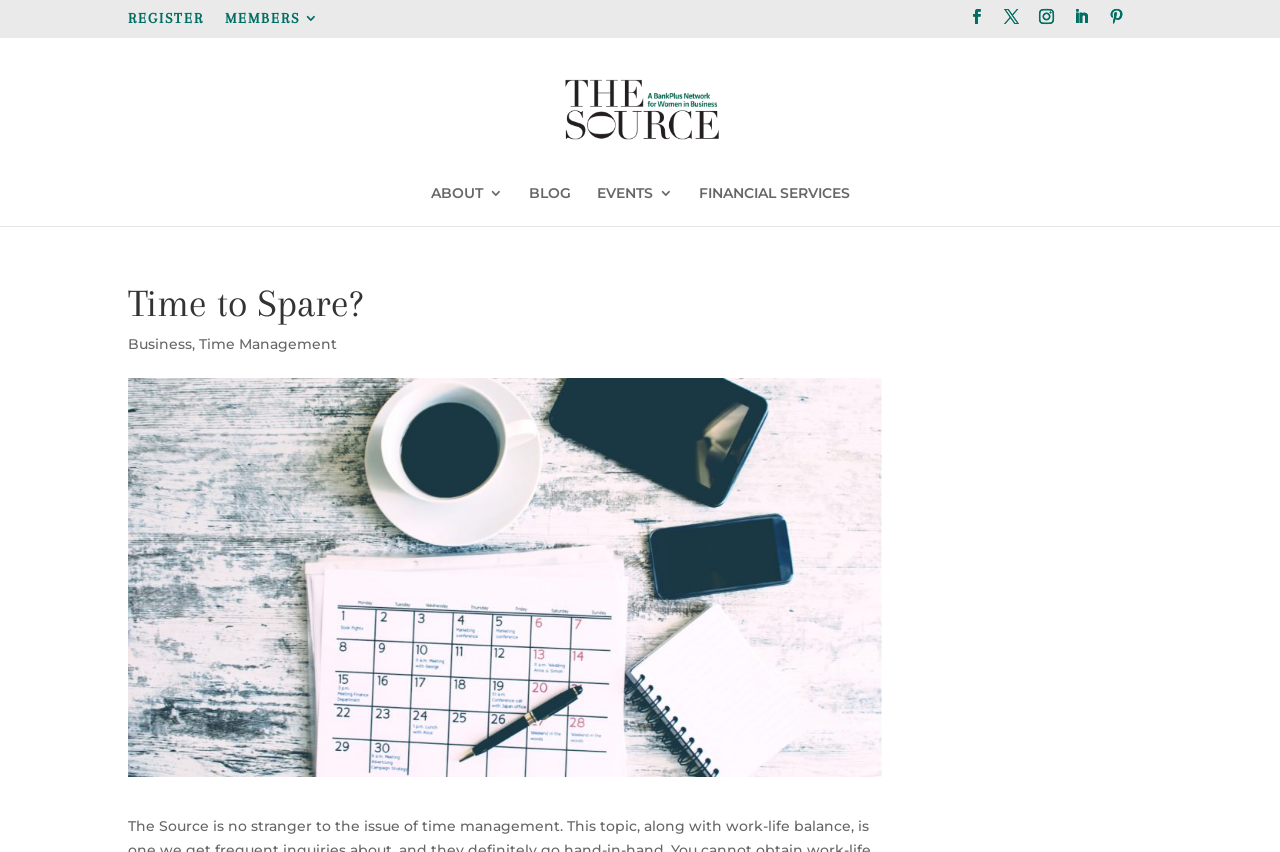Identify the text that serves as the heading for the webpage and generate it.

Time to Spare?